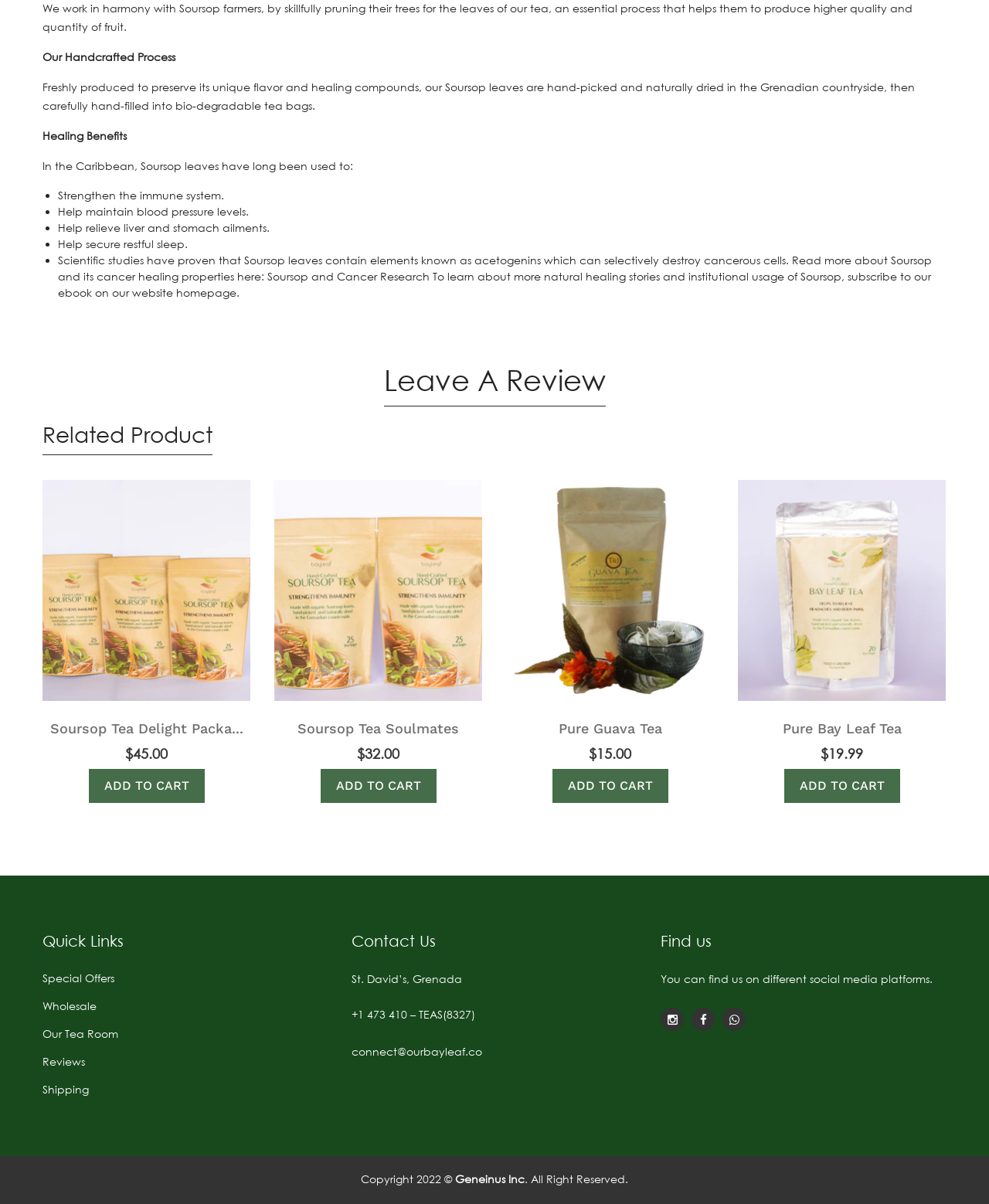Identify the bounding box coordinates of the region I need to click to complete this instruction: "Contact us".

[0.355, 0.774, 0.645, 0.789]